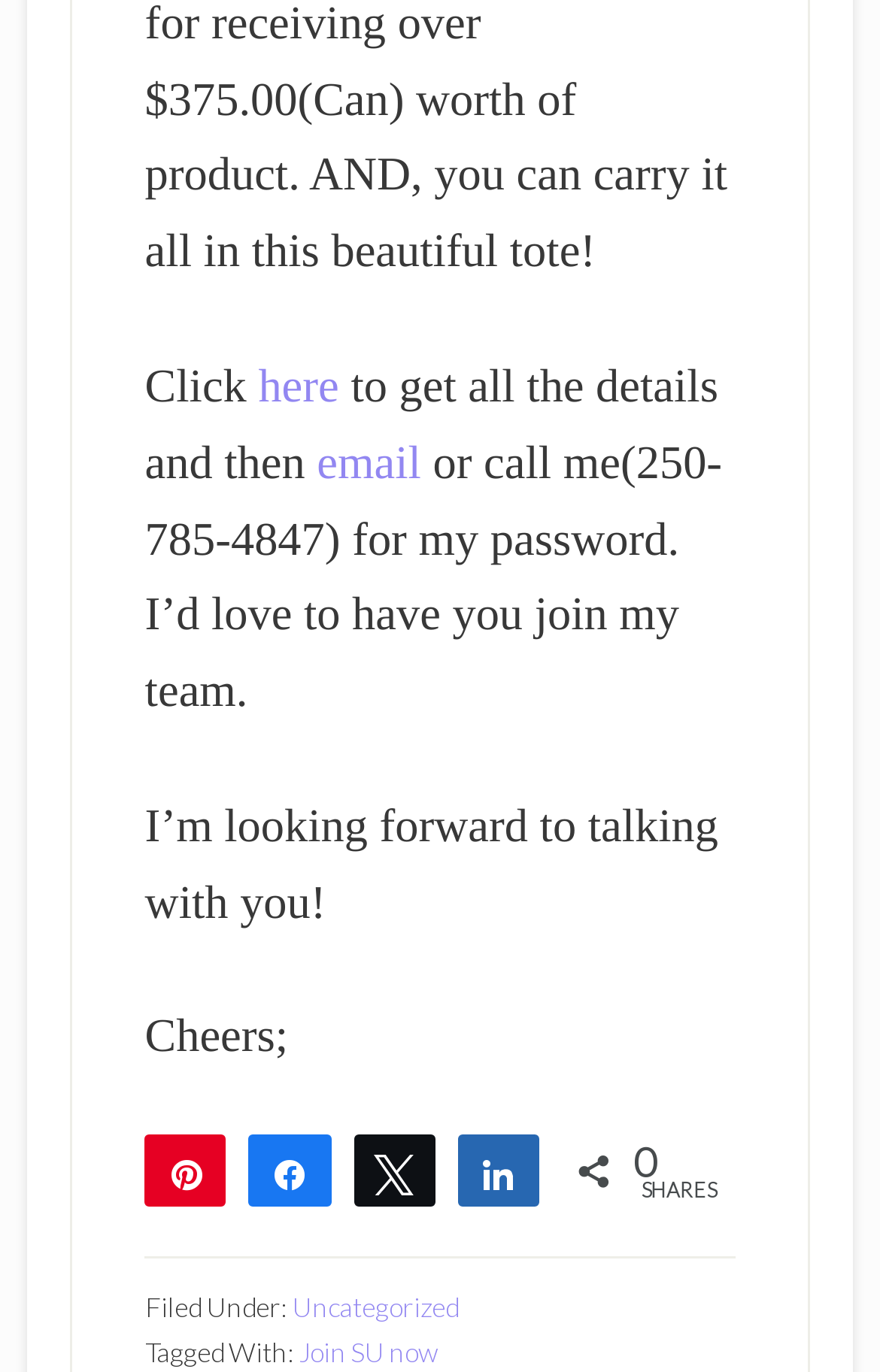What is the author looking forward to?
Answer the question with as much detail as possible.

The author expresses their enthusiasm in the sentence 'I’m looking forward to talking with you!' which suggests that they are eager to have a conversation with the reader.